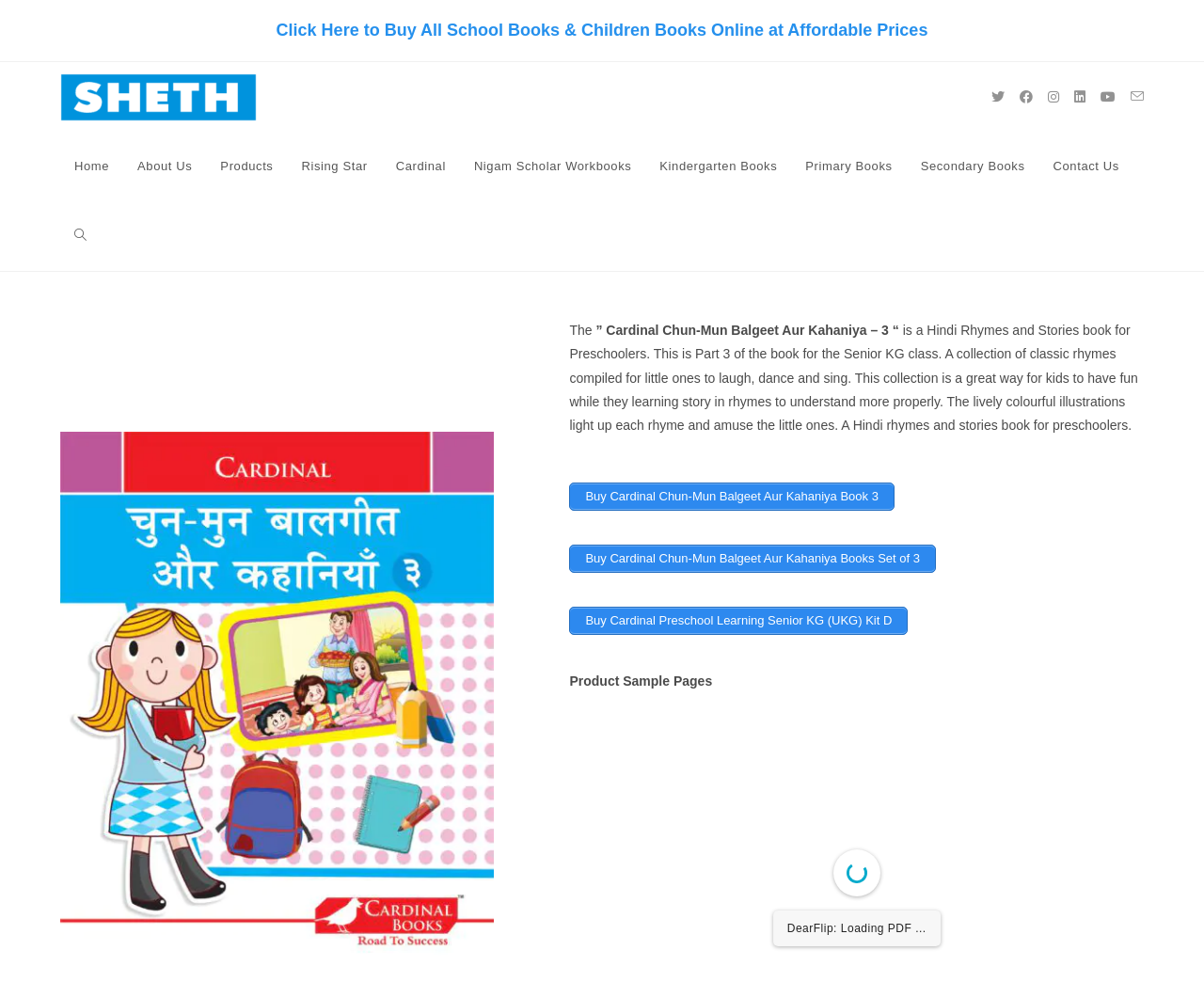Given the element description "News" in the screenshot, predict the bounding box coordinates of that UI element.

None